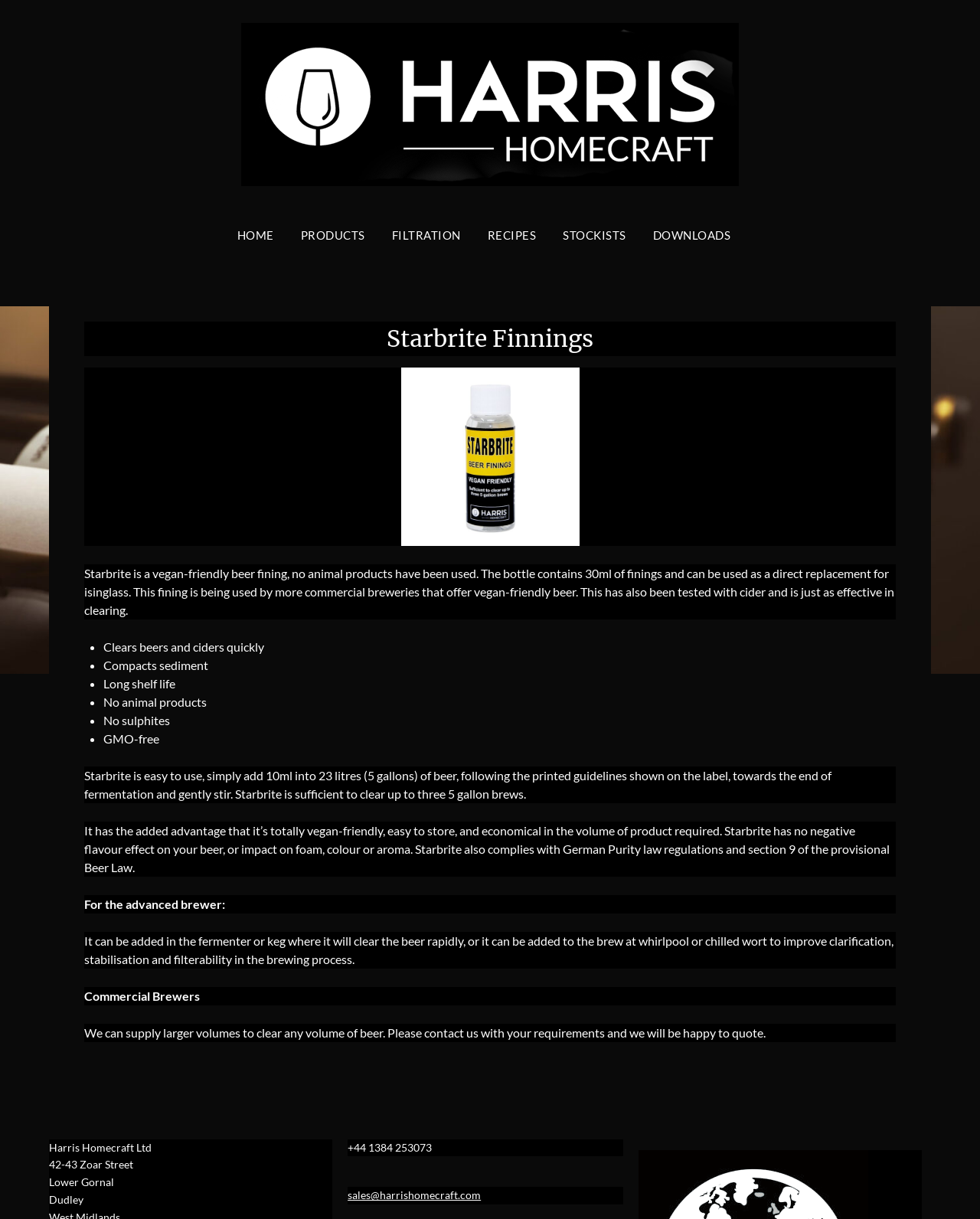Please determine the bounding box coordinates of the element's region to click in order to carry out the following instruction: "Click on 'Popular Posts'". The coordinates should be four float numbers between 0 and 1, i.e., [left, top, right, bottom].

None